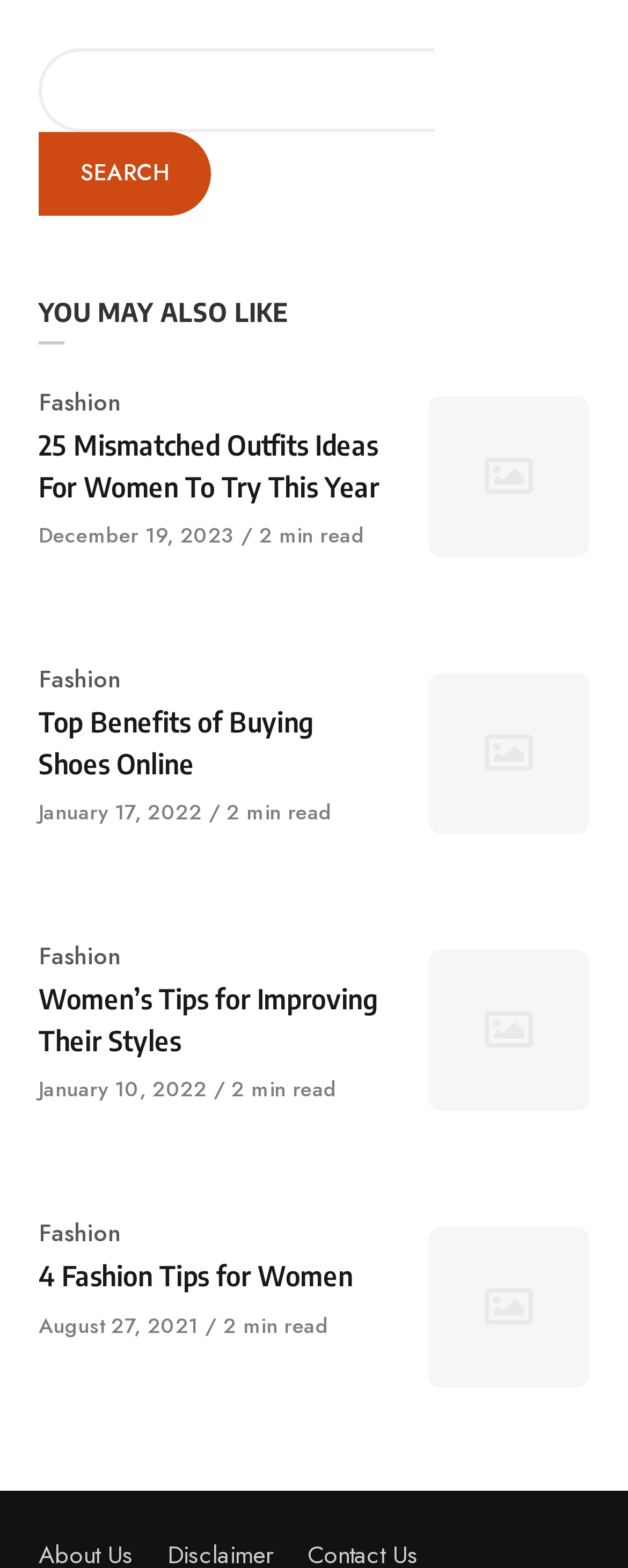Locate the bounding box coordinates of the element that should be clicked to fulfill the instruction: "Search for something".

None